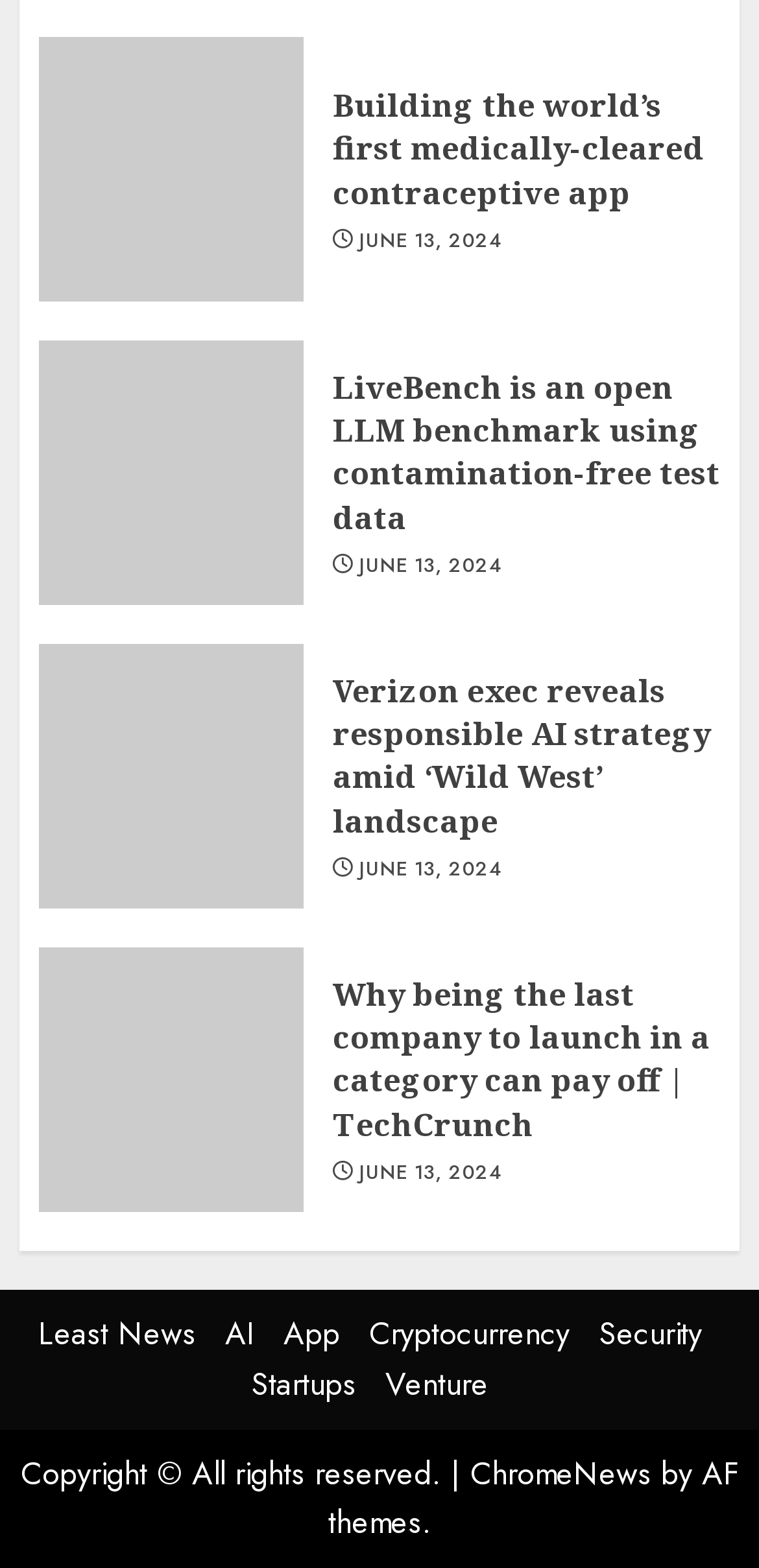How many news categories are listed at the bottom?
Provide a one-word or short-phrase answer based on the image.

6